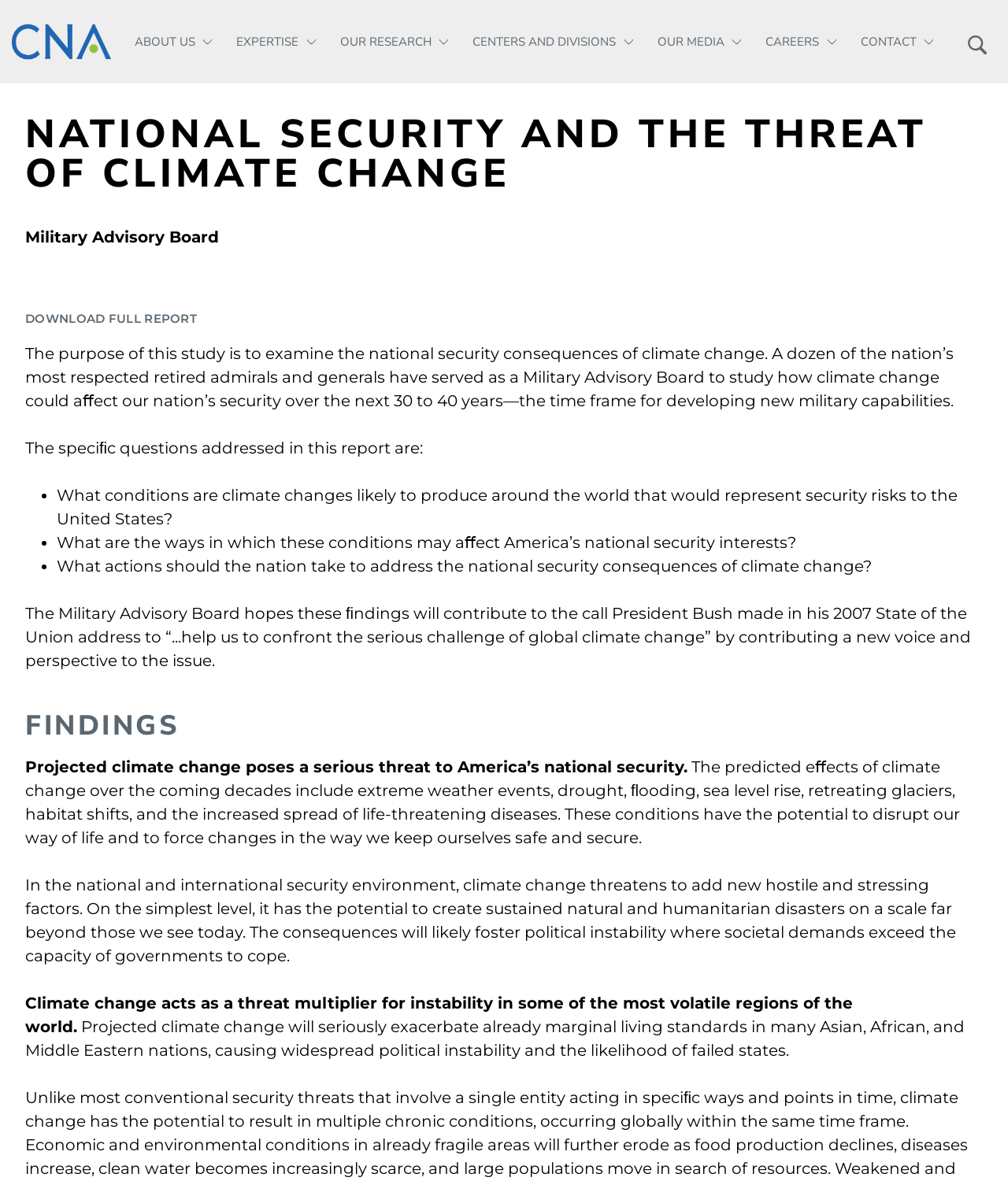Using the element description: "Download full report", determine the bounding box coordinates for the specified UI element. The coordinates should be four float numbers between 0 and 1, [left, top, right, bottom].

[0.025, 0.251, 0.975, 0.289]